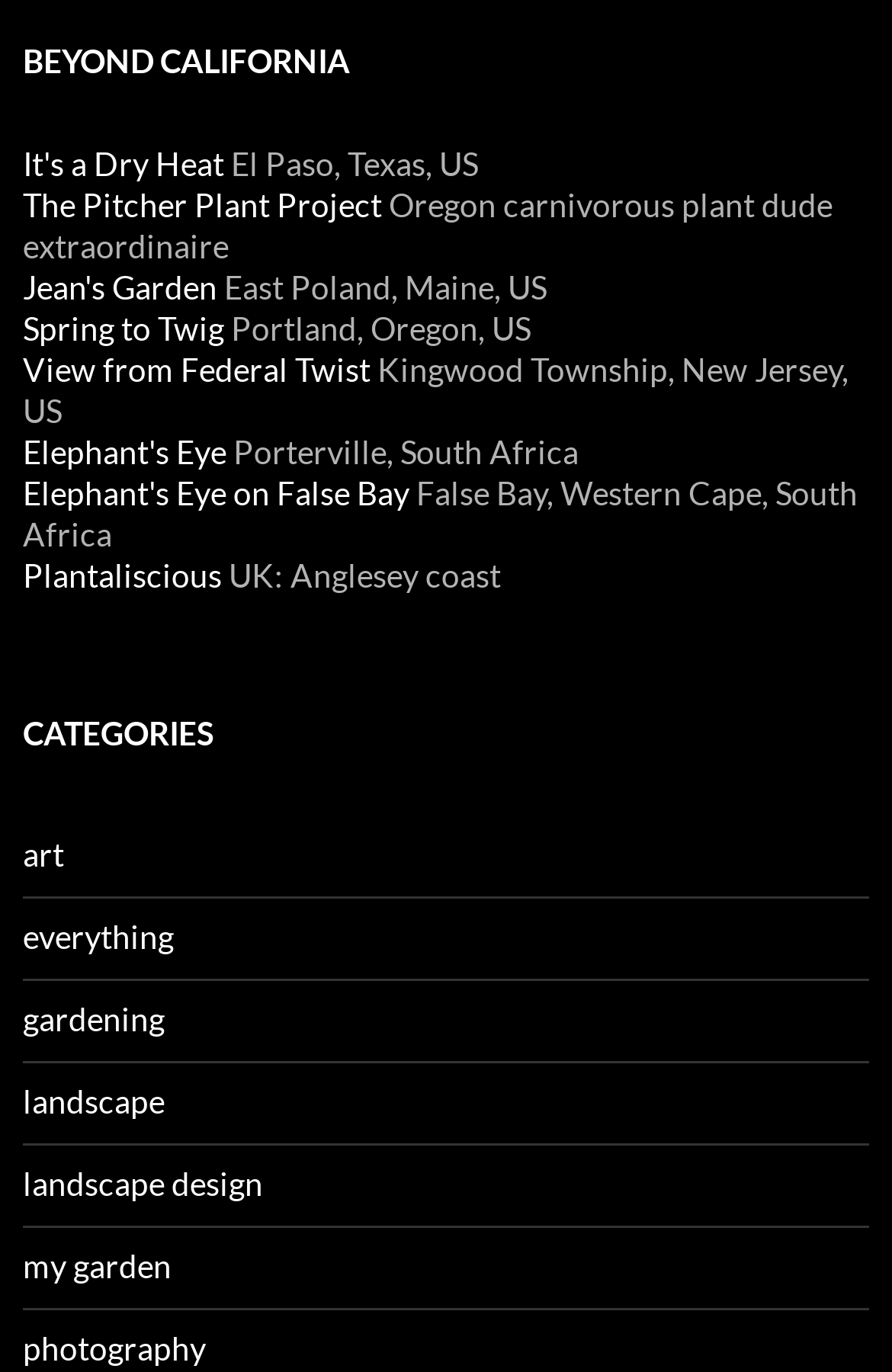Please locate the bounding box coordinates for the element that should be clicked to achieve the following instruction: "Explore 'CATEGORIES'". Ensure the coordinates are given as four float numbers between 0 and 1, i.e., [left, top, right, bottom].

[0.026, 0.515, 0.974, 0.555]